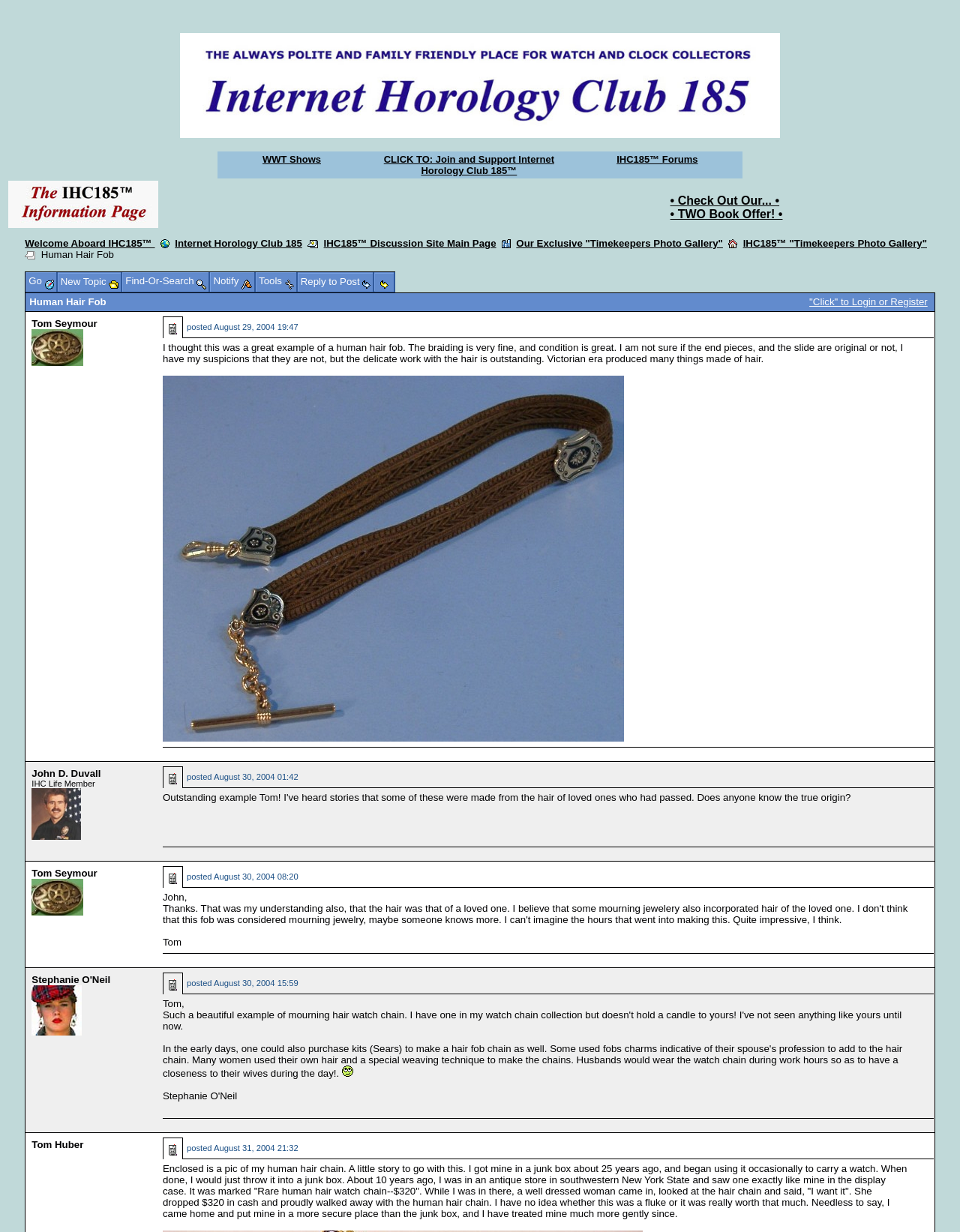Can you identify the bounding box coordinates of the clickable region needed to carry out this instruction: 'Join and Support Internet Horology Club 185'? The coordinates should be four float numbers within the range of 0 to 1, stated as [left, top, right, bottom].

[0.4, 0.125, 0.577, 0.143]